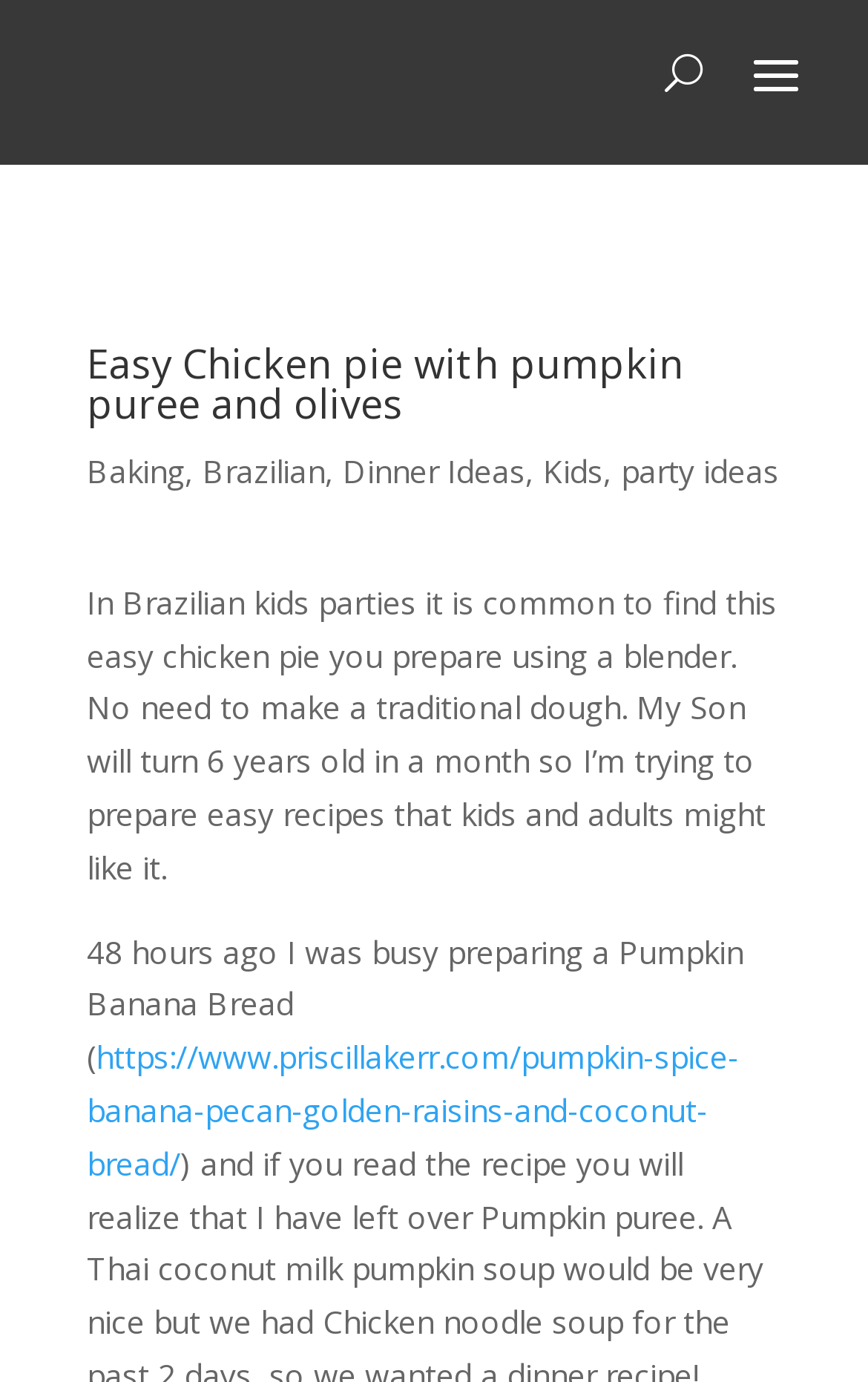Please determine the primary heading and provide its text.

Easy Chicken pie with pumpkin puree and olives